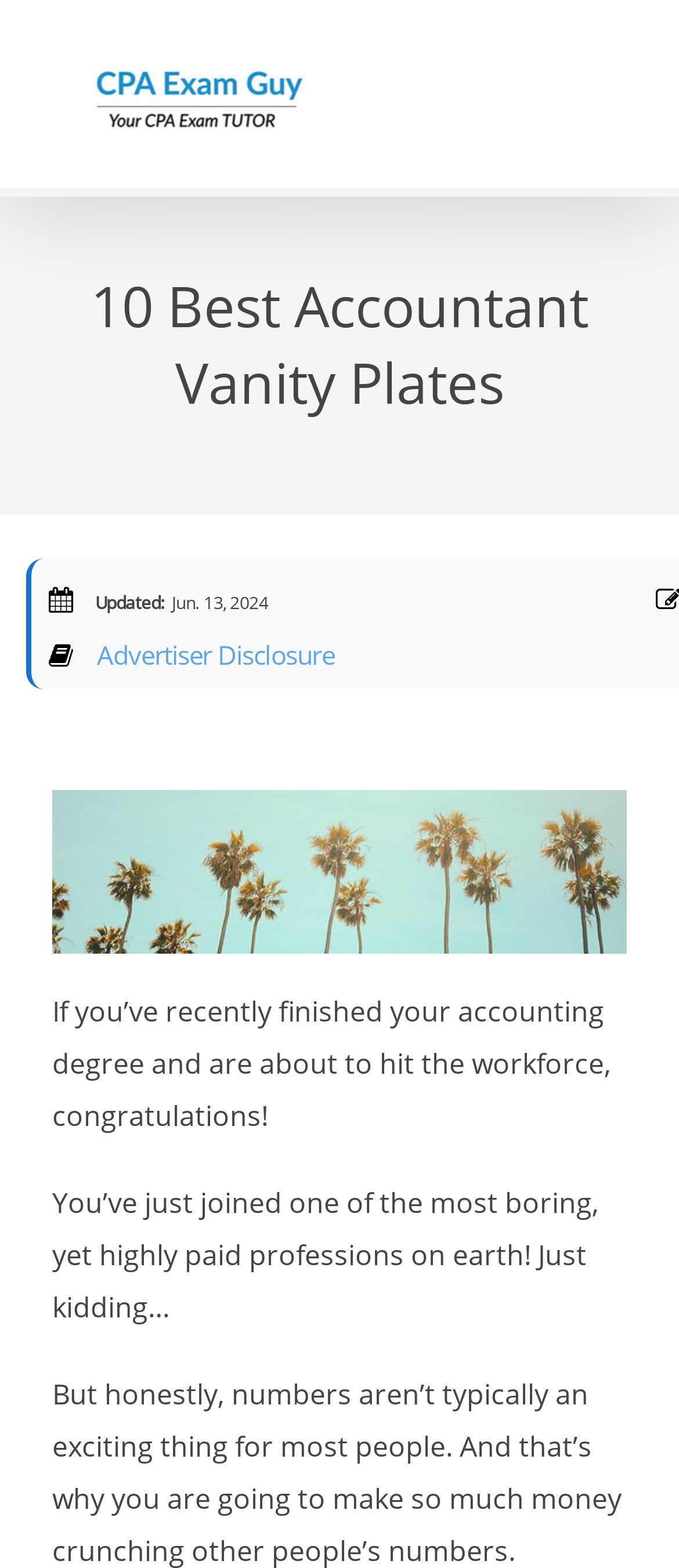Construct a comprehensive caption that outlines the webpage's structure and content.

The webpage is about showcasing the 10 best vanity plates for accountants. At the top left corner, there is a logo of "CPA Exam Guy" which is also a clickable link. Below the logo, there is a page title bar that spans the entire width of the page. Within this bar, the main heading "10 Best Accountant Vanity Plates" is prominently displayed.

To the right of the logo, there are three lines of text. The first line reads "Updated: Jun. 13, 2024", indicating when the content was last updated. The second line says "Advertiser Disclosure", which is likely a disclaimer or notification about the content.

Below the page title bar, there is a large image that takes up most of the width of the page, showcasing vanity plates for accountants. Above the image, there is a paragraph of text that congratulates accounting graduates and pokes fun at the profession being boring but highly paid.